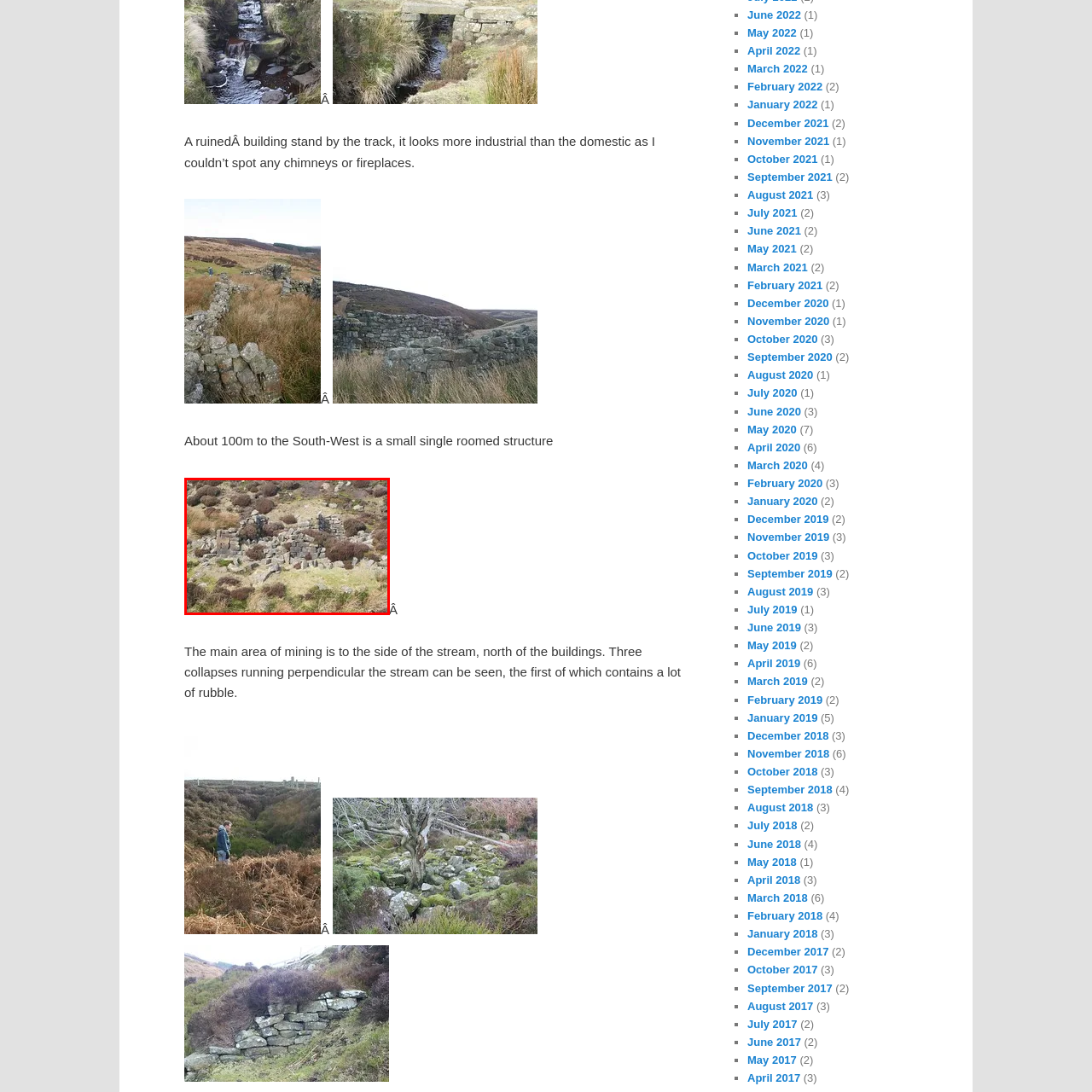Create a thorough description of the image portion outlined in red.

The image depicts the remains of the Armouth Wath Building, situated amidst a rugged landscape characterized by sparse vegetation and rocky terrain. The structure appears to be a collection of weathered stone walls, partially collapsed and scattered among patches of grass and heather. This dilapidated building likely once served a functional purpose, but its exact history is now shrouded in mystery. Evidence of past human activity is visible, though the area has since returned to a more natural state, creating a striking contrast between the remnants of the building and the surrounding wilderness.